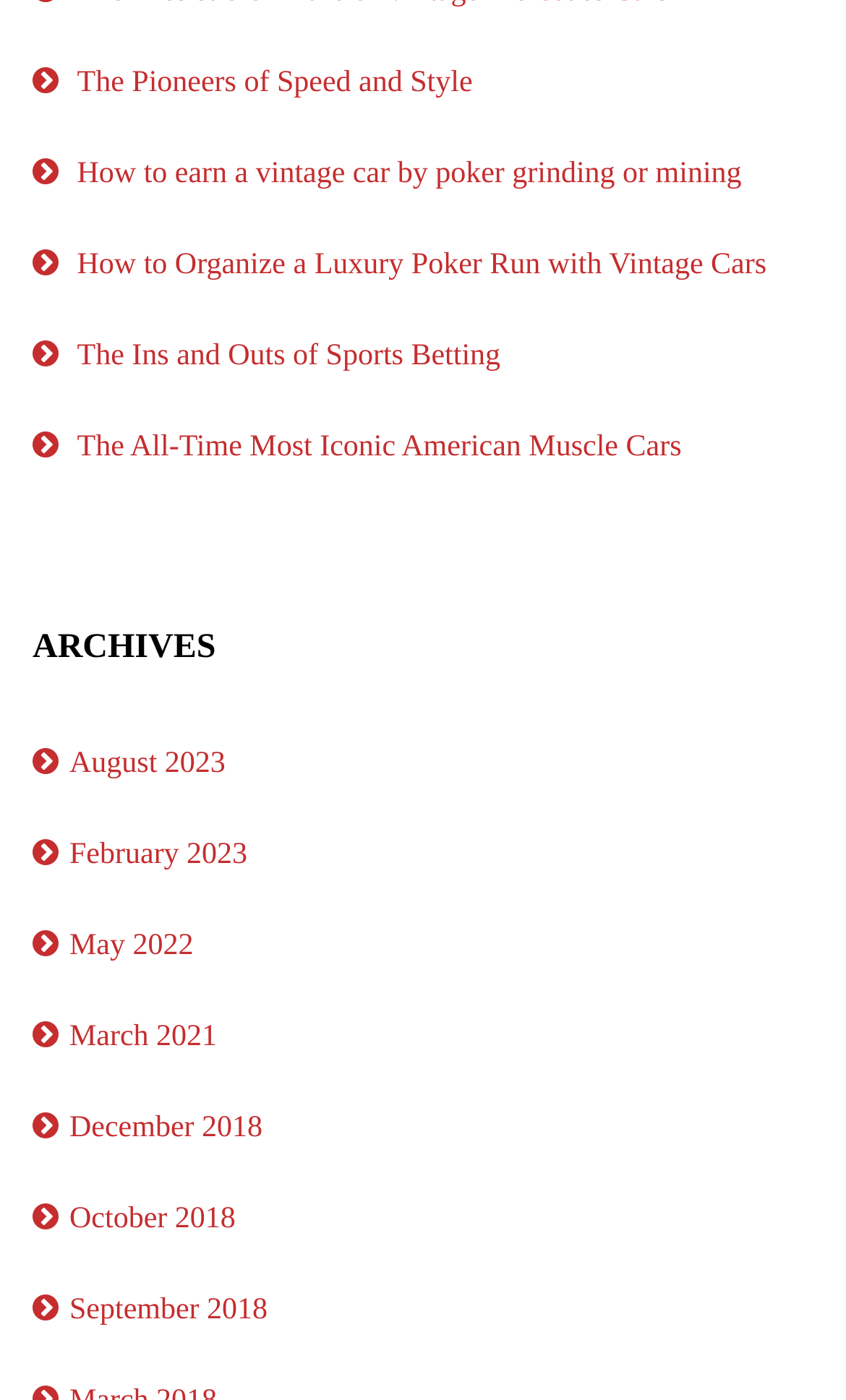Identify the bounding box coordinates of the section to be clicked to complete the task described by the following instruction: "Read about 'The All-Time Most Iconic American Muscle Cars'". The coordinates should be four float numbers between 0 and 1, formatted as [left, top, right, bottom].

[0.091, 0.309, 0.806, 0.332]